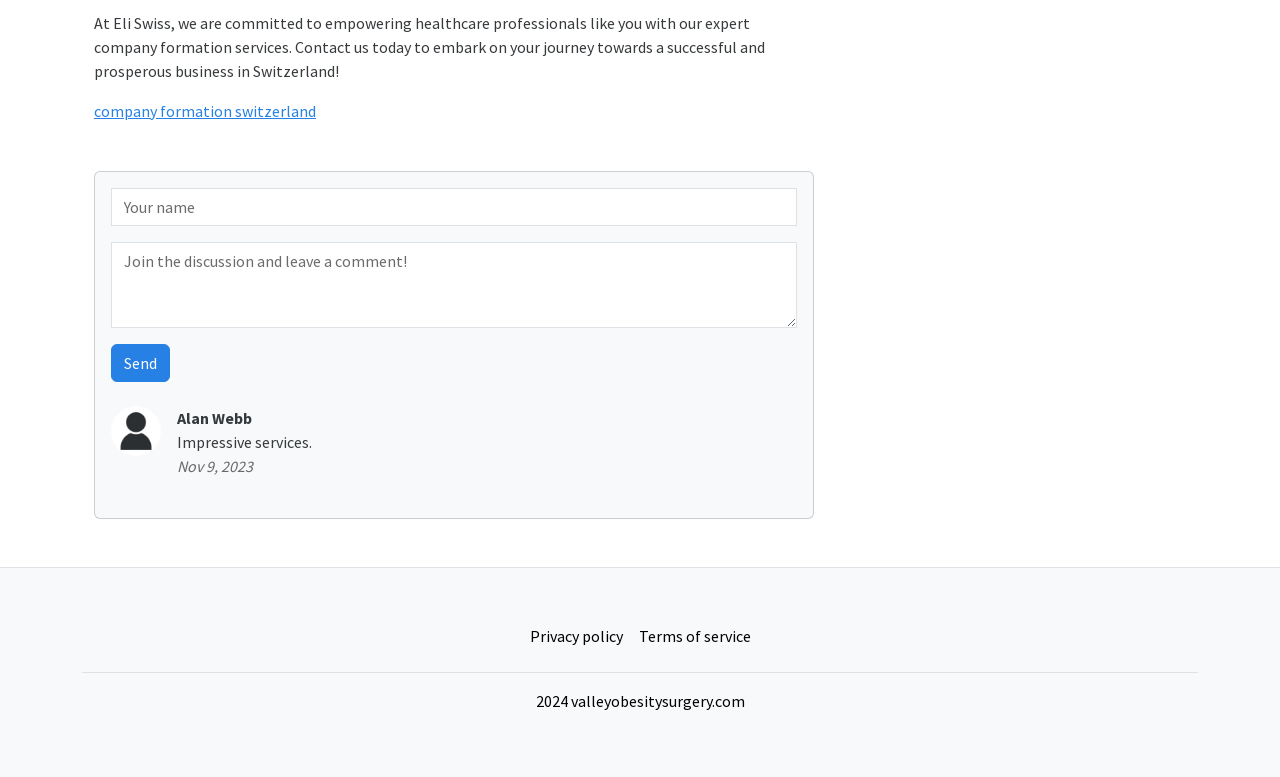Determine the bounding box for the UI element described here: "value="Send"".

[0.087, 0.442, 0.133, 0.491]